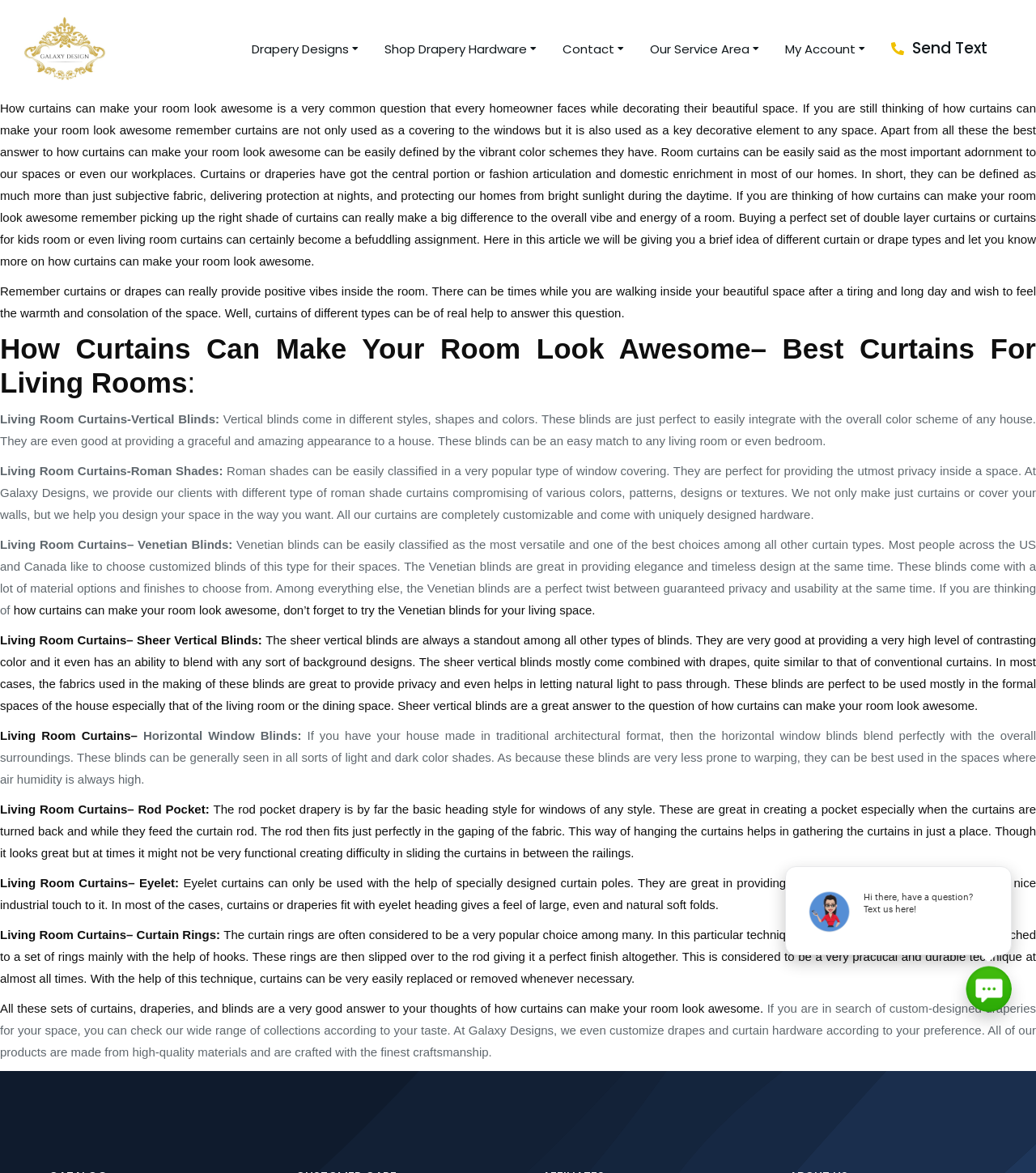Identify the bounding box coordinates of the specific part of the webpage to click to complete this instruction: "Click on the 'Send Text' link".

[0.88, 0.032, 0.953, 0.051]